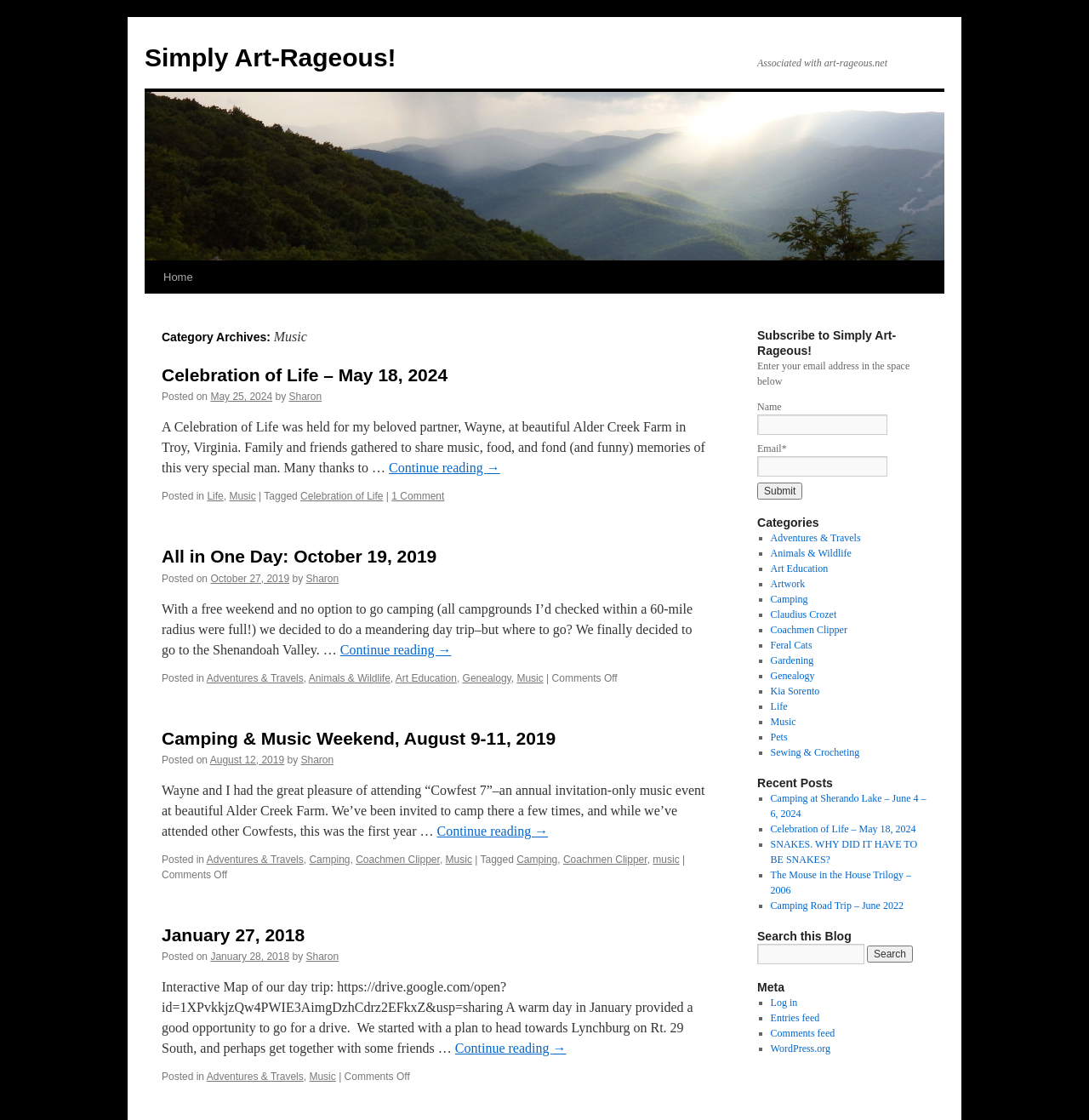What is the location mentioned in the fifth post?
Refer to the screenshot and respond with a concise word or phrase.

Alder Creek Farm